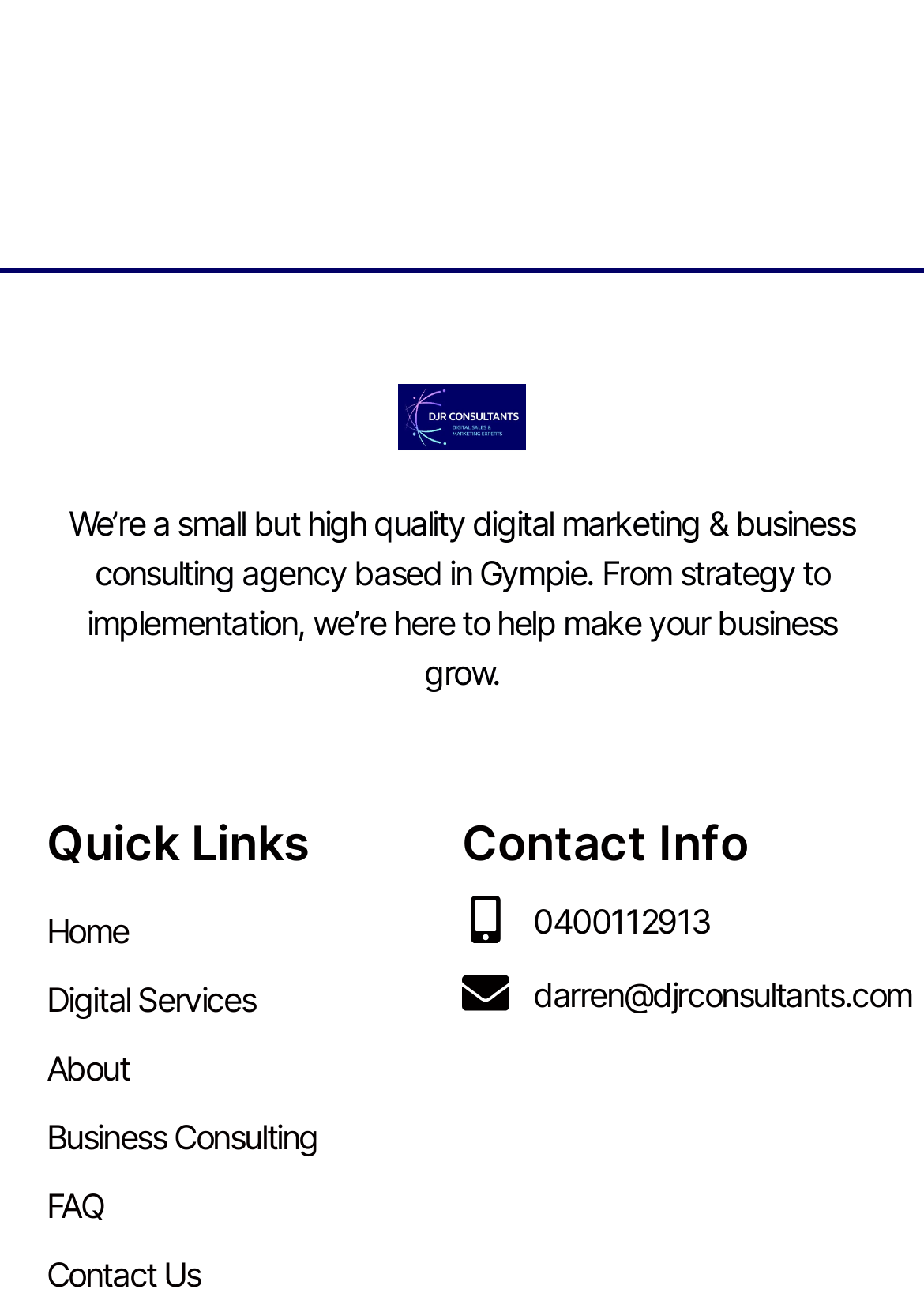Find the bounding box coordinates of the element's region that should be clicked in order to follow the given instruction: "call the phone number". The coordinates should consist of four float numbers between 0 and 1, i.e., [left, top, right, bottom].

[0.5, 0.684, 0.95, 0.722]